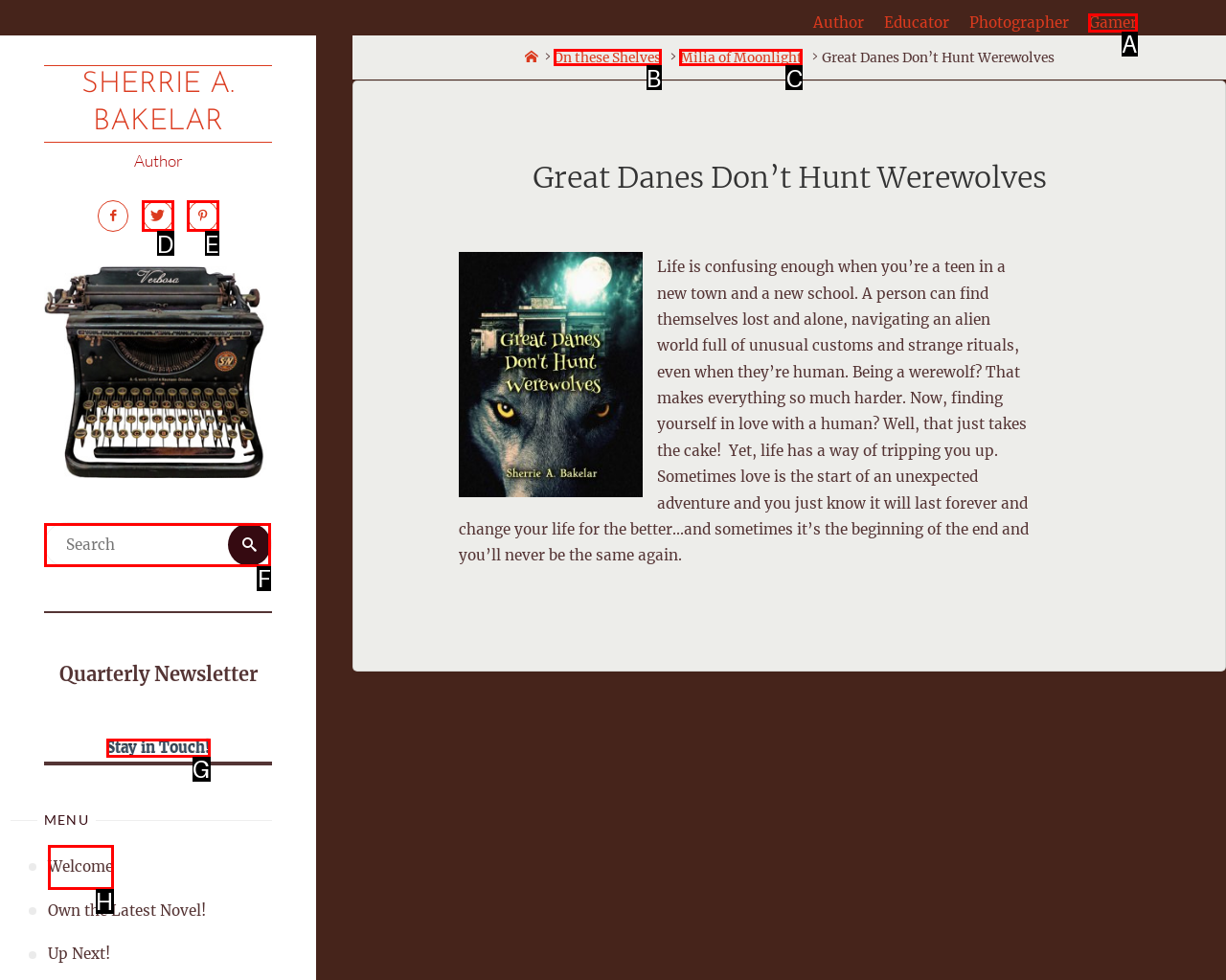Tell me which option I should click to complete the following task: Search for something Answer with the option's letter from the given choices directly.

F